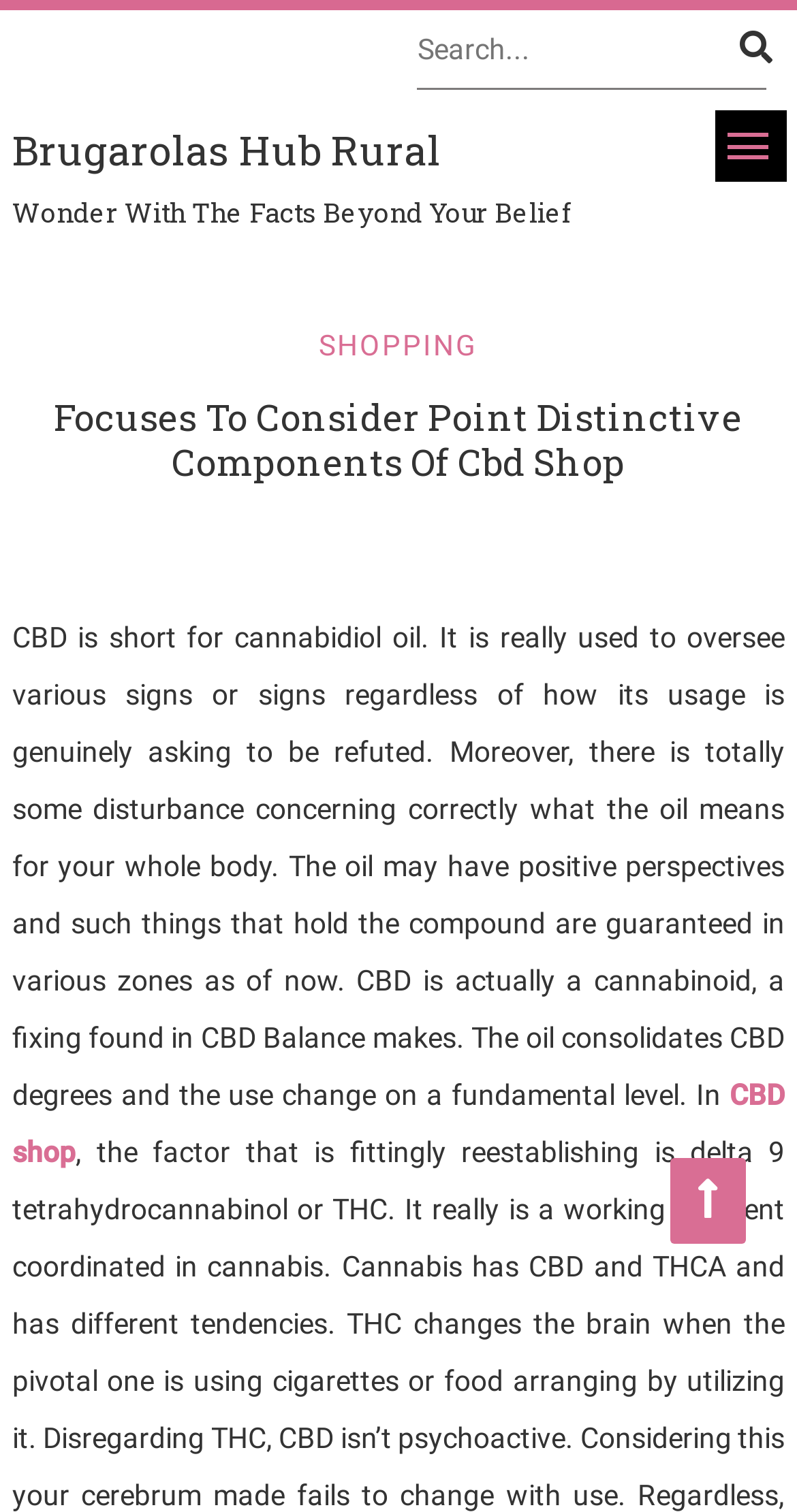What is the title or heading displayed on the webpage?

Brugarolas Hub Rural